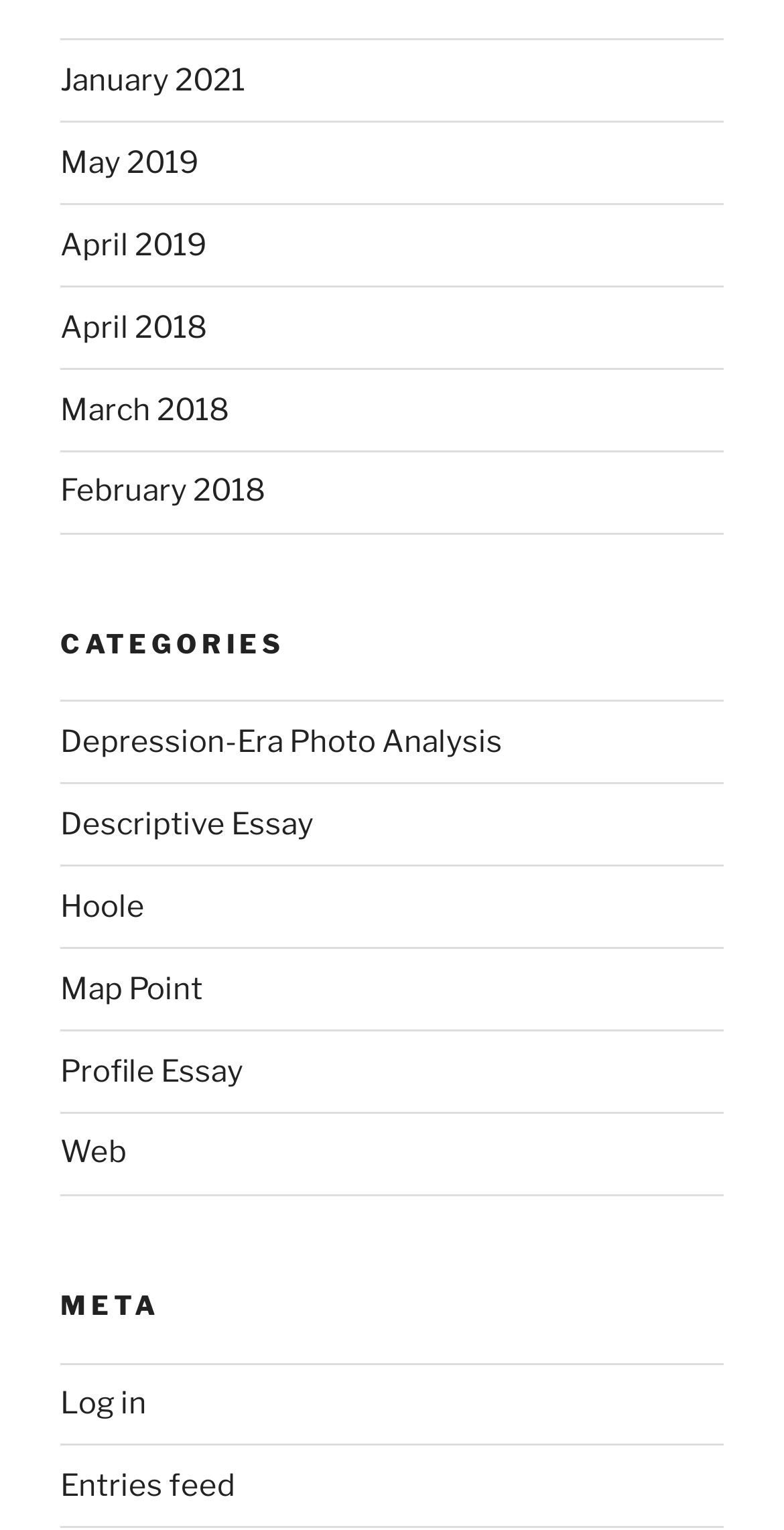Pinpoint the bounding box coordinates of the area that must be clicked to complete this instruction: "View January 2021 archives".

[0.077, 0.041, 0.313, 0.064]